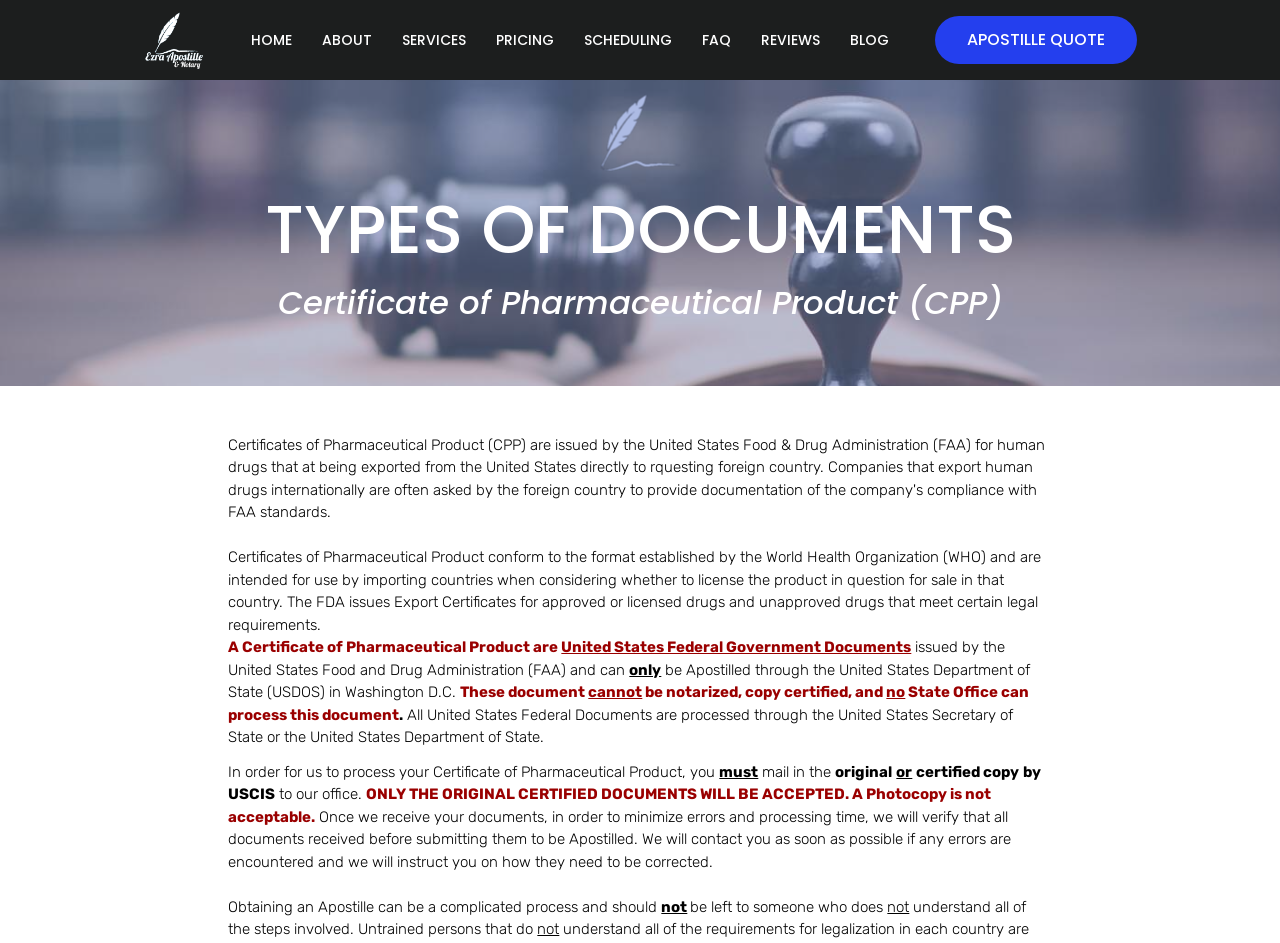Identify the bounding box coordinates for the region to click in order to carry out this instruction: "Click the 'internet security' link". Provide the coordinates using four float numbers between 0 and 1, formatted as [left, top, right, bottom].

None